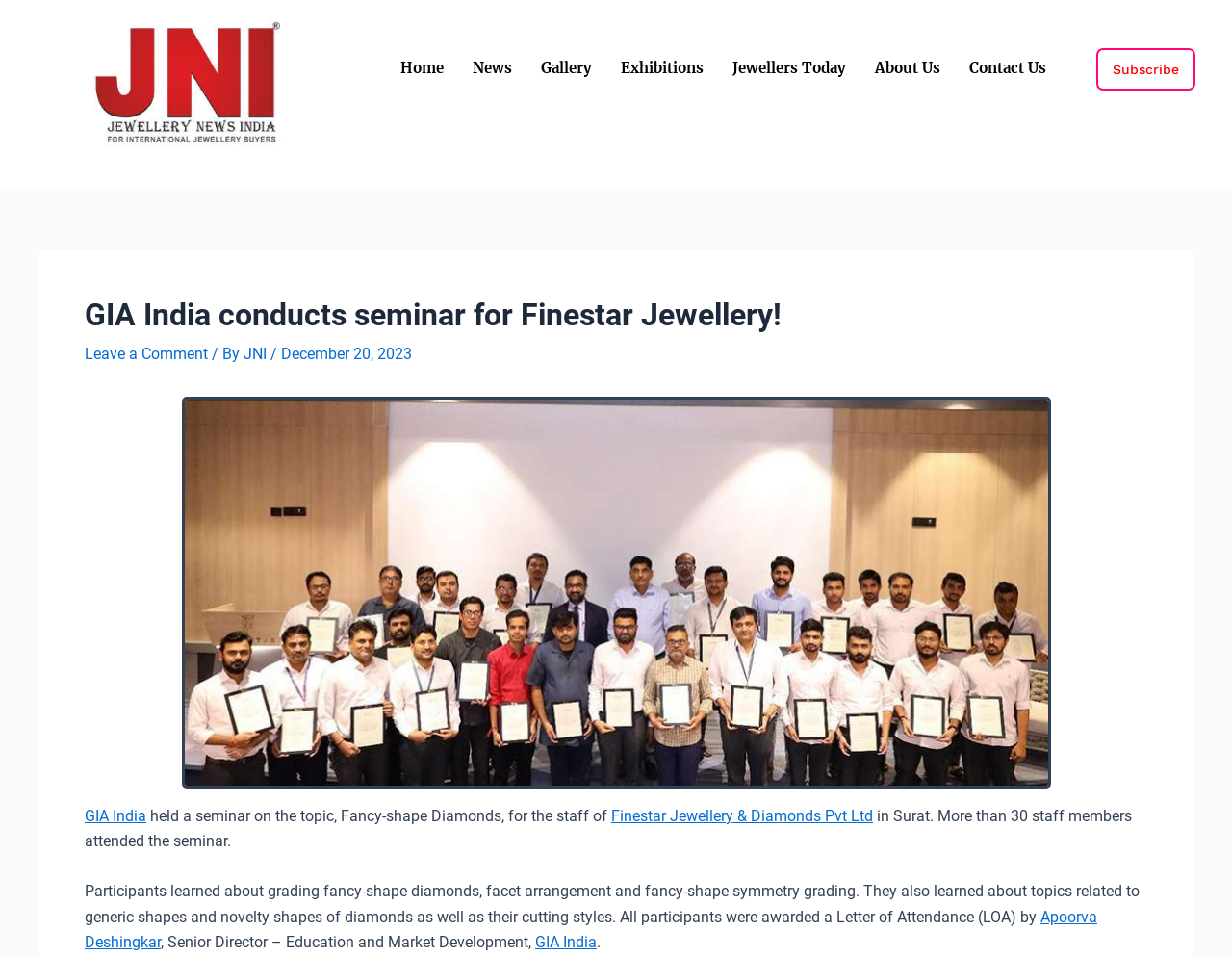Where was the seminar held?
Answer the question in as much detail as possible.

The seminar was held in Surat, as stated in the text 'GIA India held a seminar on the topic, Fancy-shape Diamonds, for the staff of Finestar Jewellery & Diamonds Pvt Ltd in Surat.'